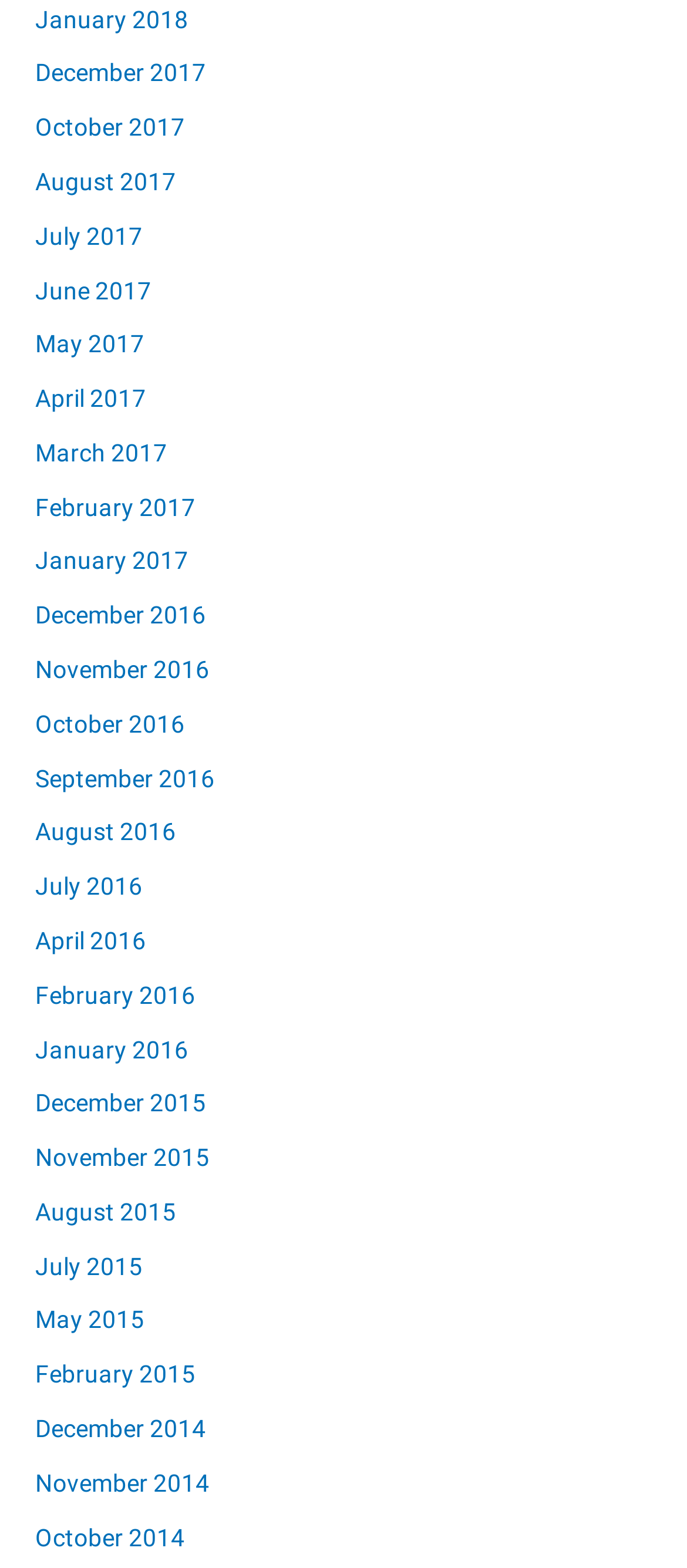Please locate the bounding box coordinates of the element's region that needs to be clicked to follow the instruction: "browse October 2017". The bounding box coordinates should be provided as four float numbers between 0 and 1, i.e., [left, top, right, bottom].

[0.051, 0.072, 0.269, 0.09]